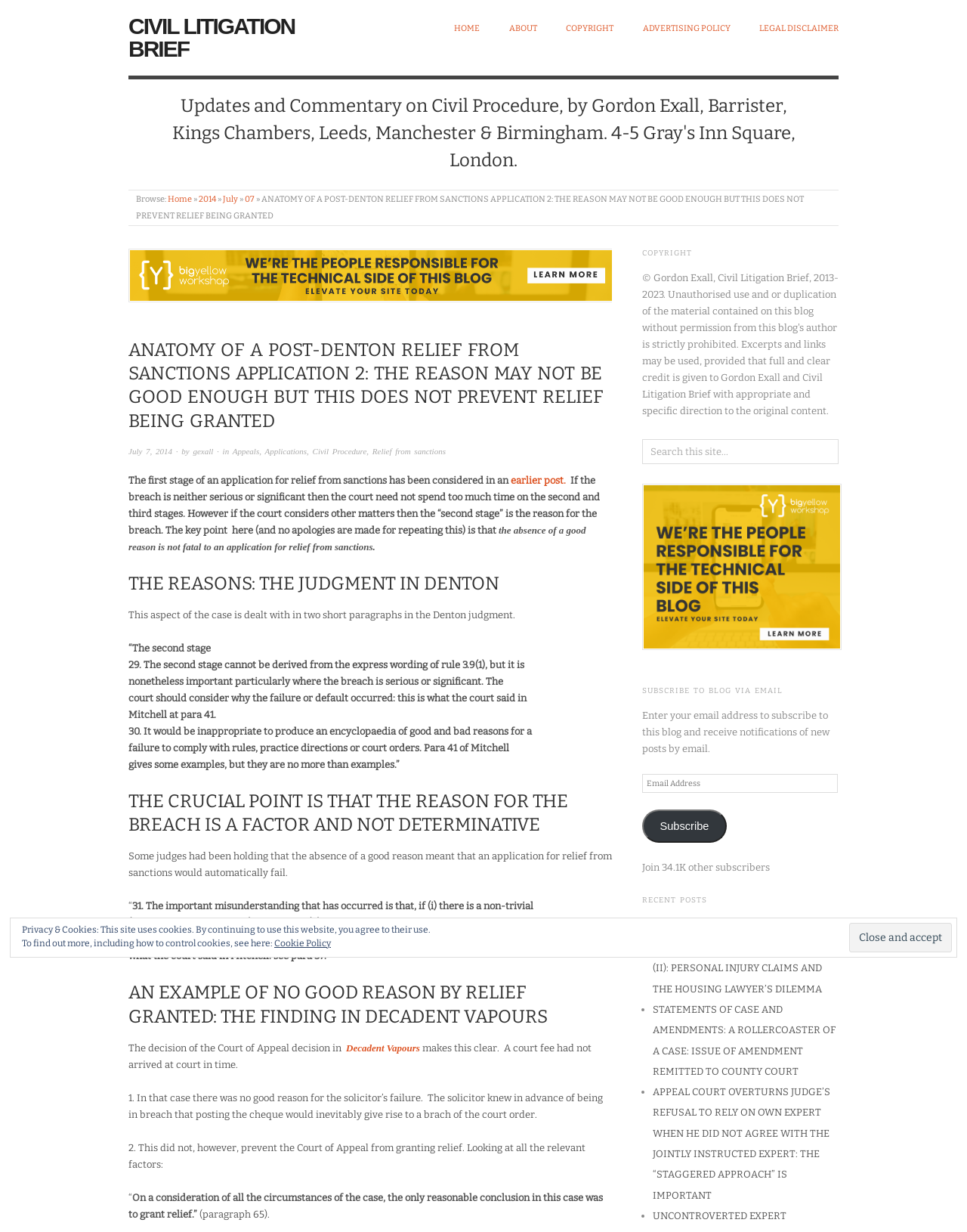Determine the coordinates of the bounding box that should be clicked to complete the instruction: "Click the 'CIVIL LITIGATION BRIEF' link". The coordinates should be represented by four float numbers between 0 and 1: [left, top, right, bottom].

[0.133, 0.011, 0.305, 0.05]